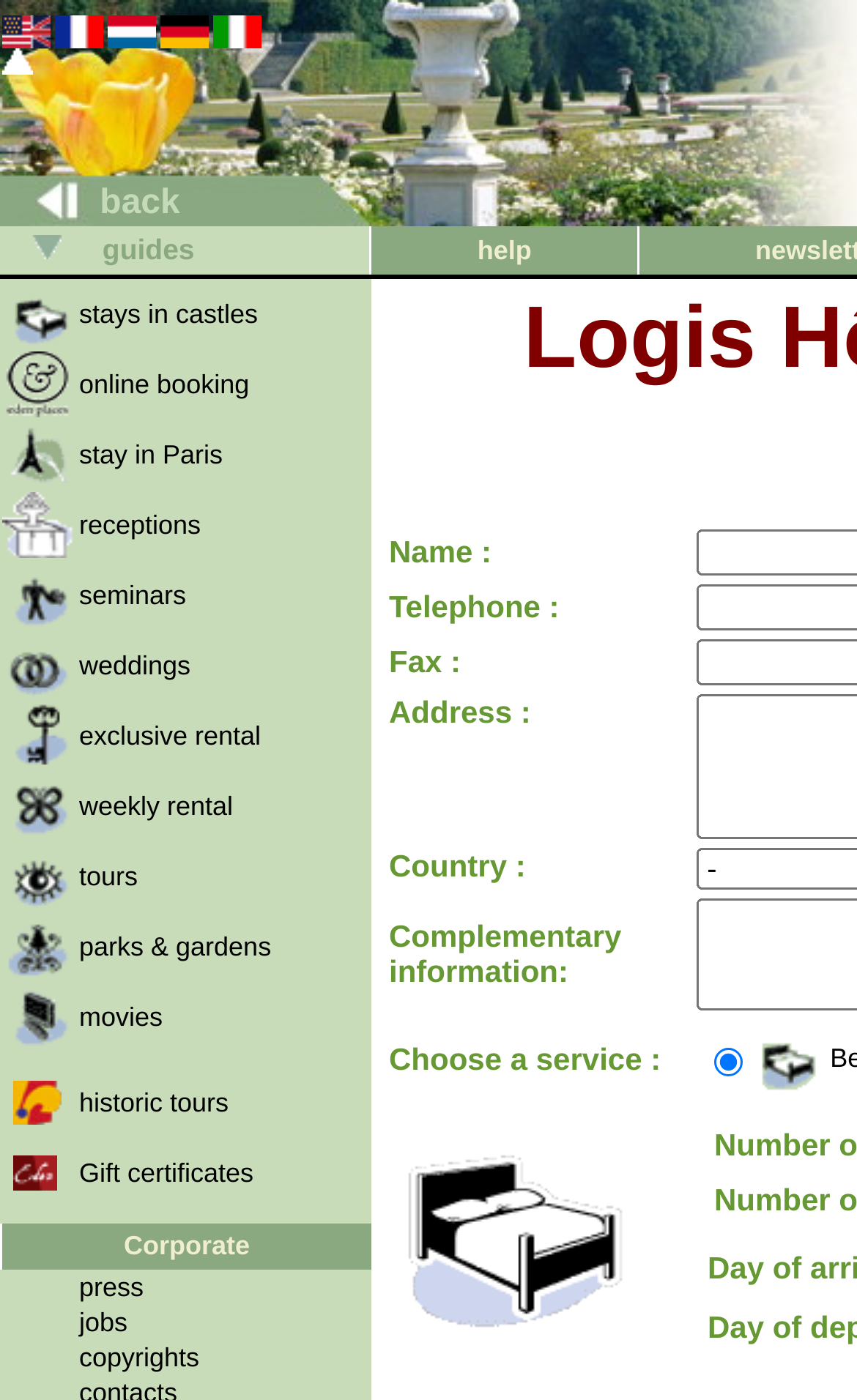What is the purpose of this webpage?
Please respond to the question thoroughly and include all relevant details.

Based on the webpage structure and the presence of a grid with multiple cells containing links and images, it appears that this webpage is designed to provide a contact form or a way to get in touch with the website owner or a specific entity.